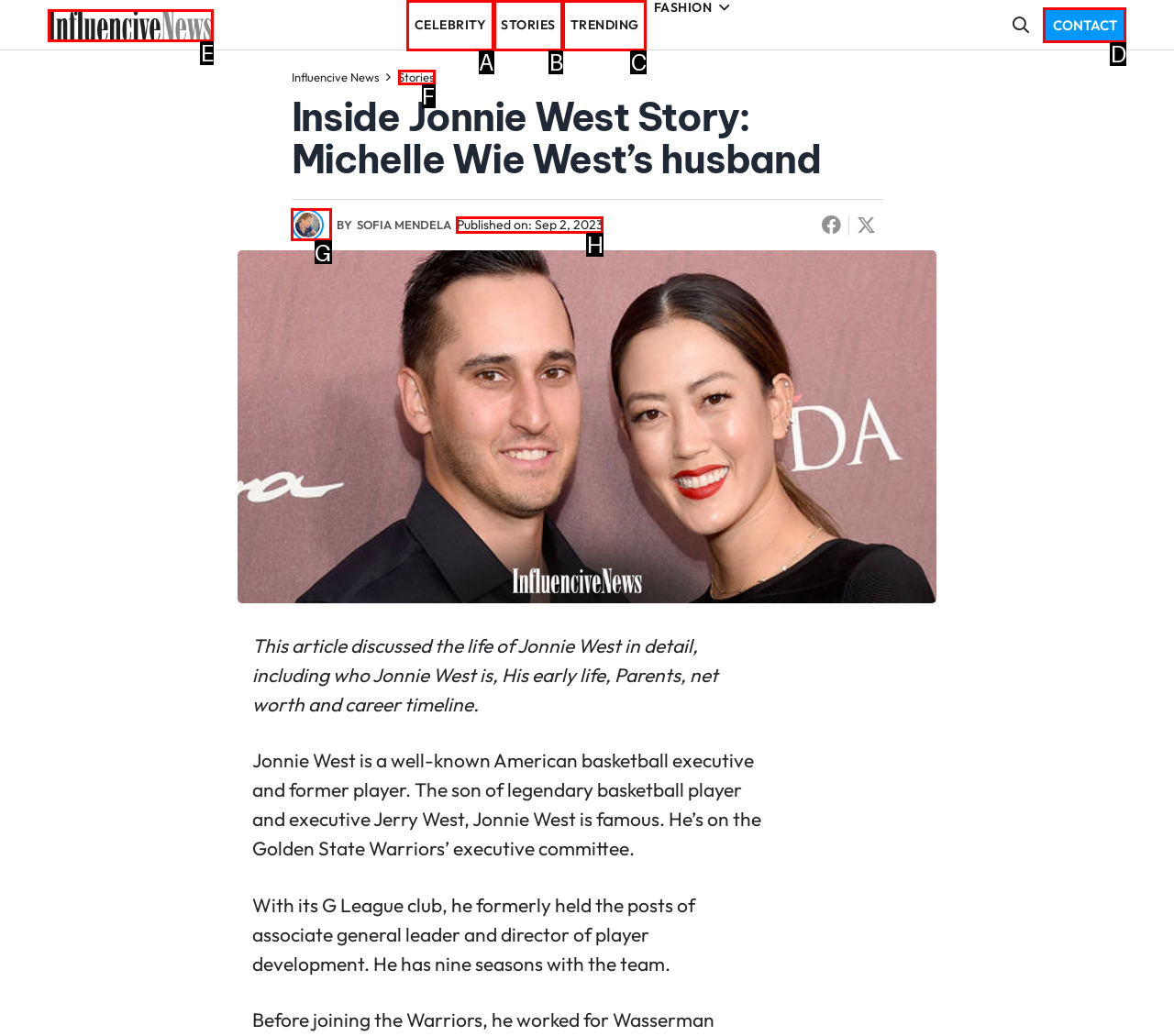Identify the correct UI element to click on to achieve the following task: Check the publication date Respond with the corresponding letter from the given choices.

H